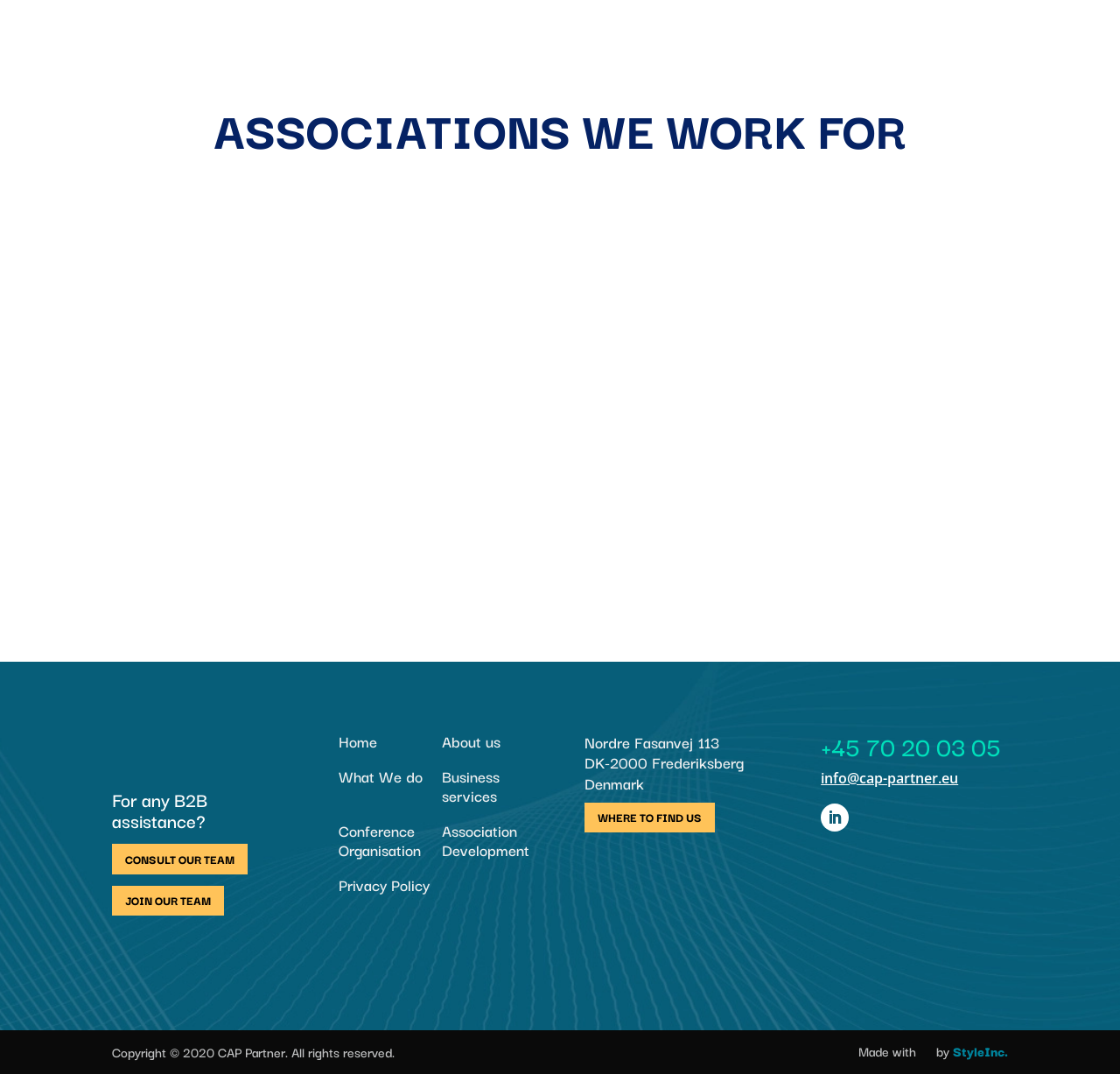Locate the bounding box coordinates of the UI element described by: "Tweet". Provide the coordinates as four float numbers between 0 and 1, formatted as [left, top, right, bottom].

None